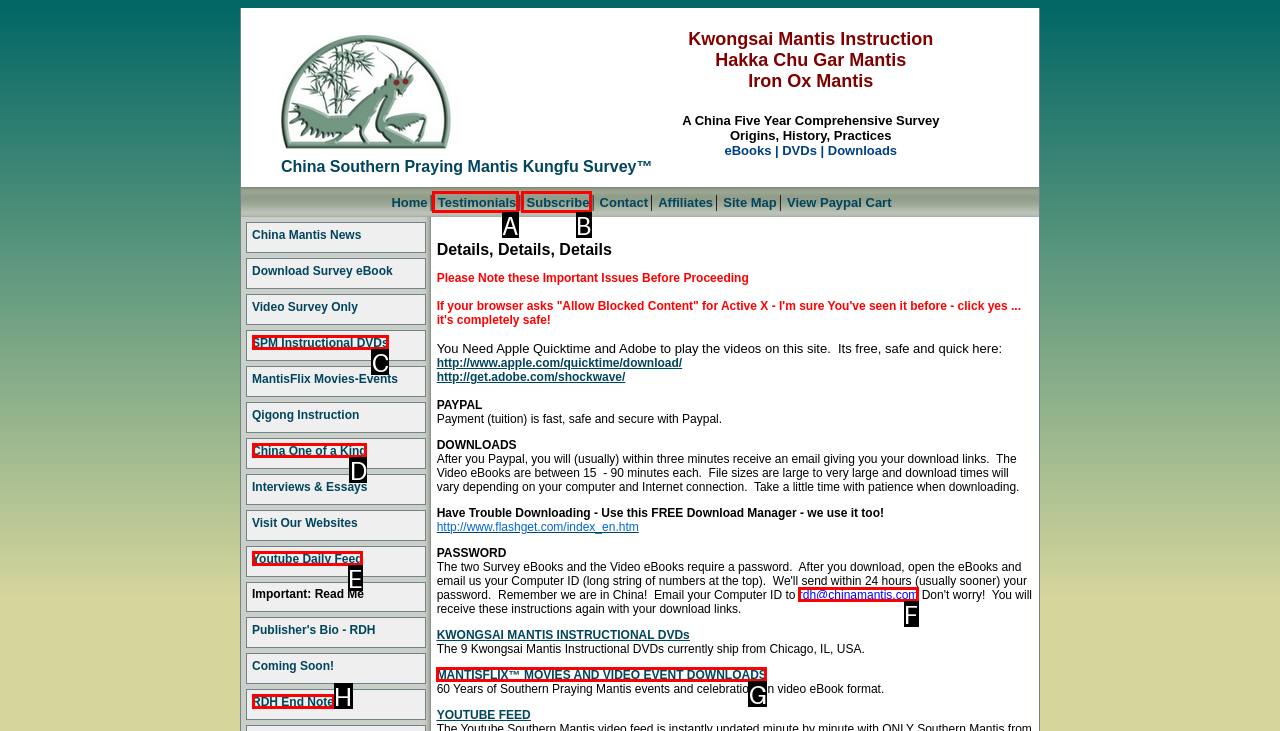Please determine which option aligns with the description: China One of a Kind. Respond with the option’s letter directly from the available choices.

D